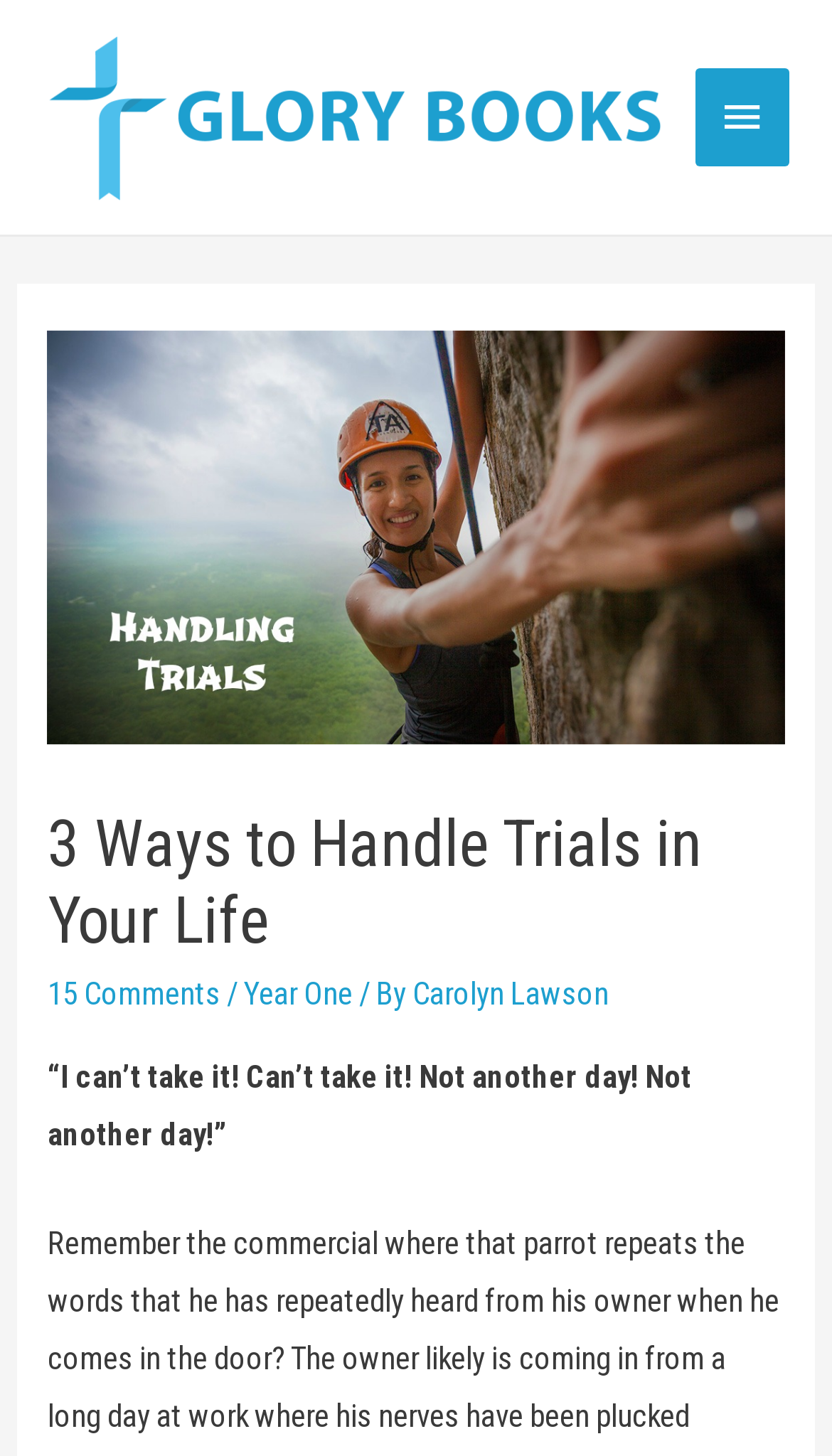What is the category of the article?
Please provide a comprehensive answer based on the details in the screenshot.

The category of the article can be determined by looking at the link 'Year One' which is located below the article's title and above the article's content, and is separated from the comments link by a slash.